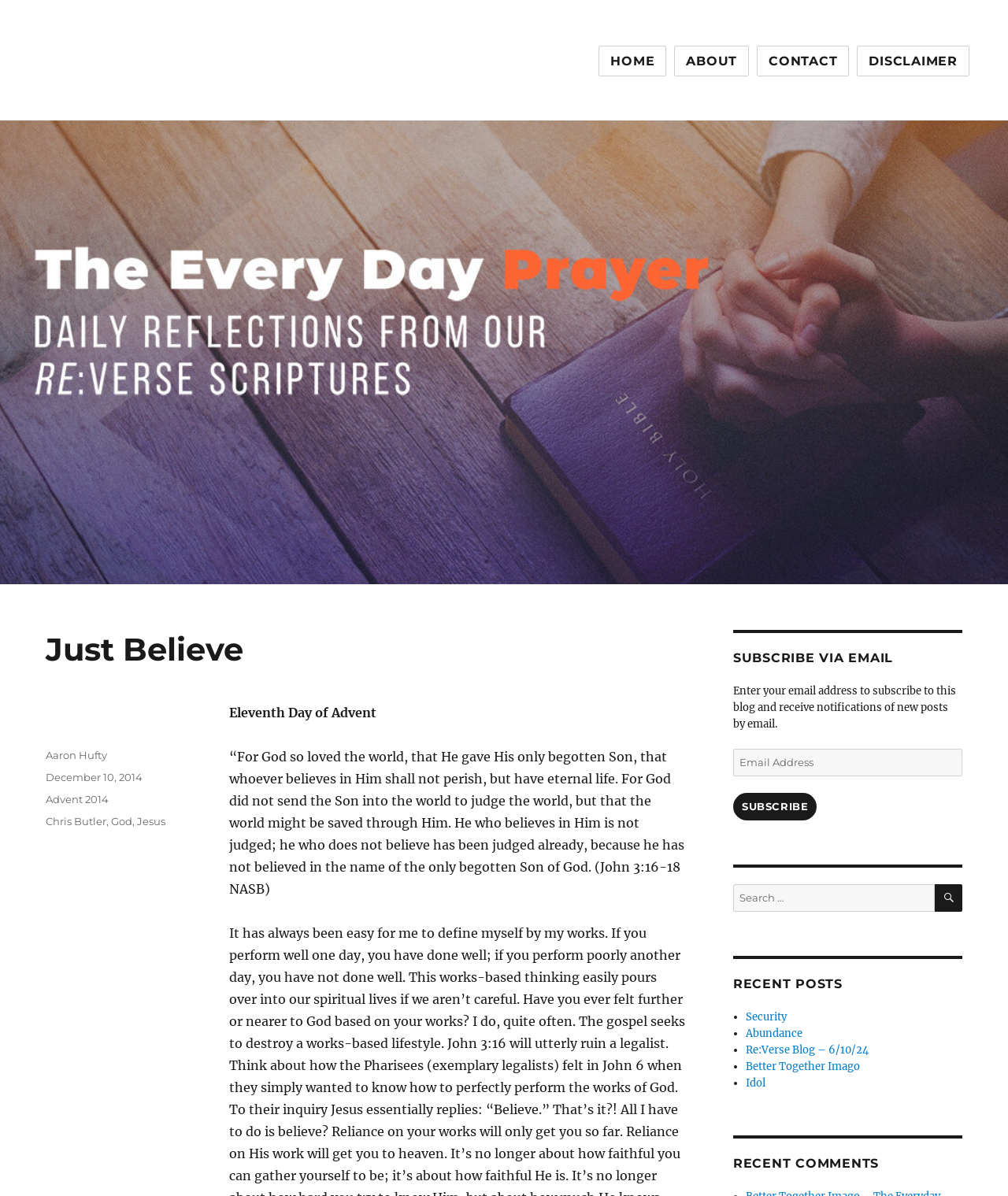Kindly provide the bounding box coordinates of the section you need to click on to fulfill the given instruction: "Search for a topic".

[0.927, 0.739, 0.955, 0.762]